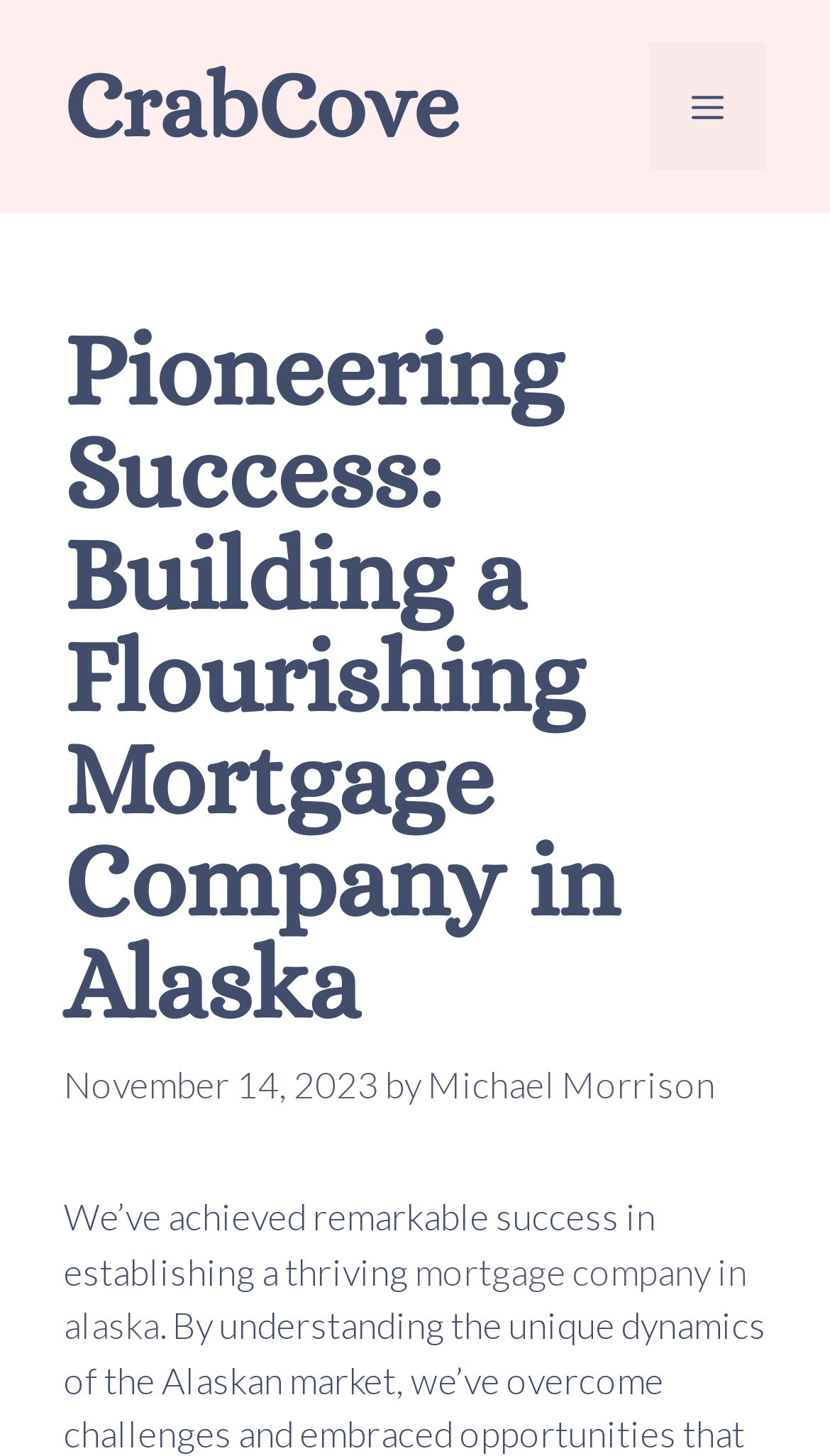Can you give a detailed response to the following question using the information from the image? Who wrote the latest article?

The author of the latest article can be found below the heading, where it says 'by Michael Morrison'.